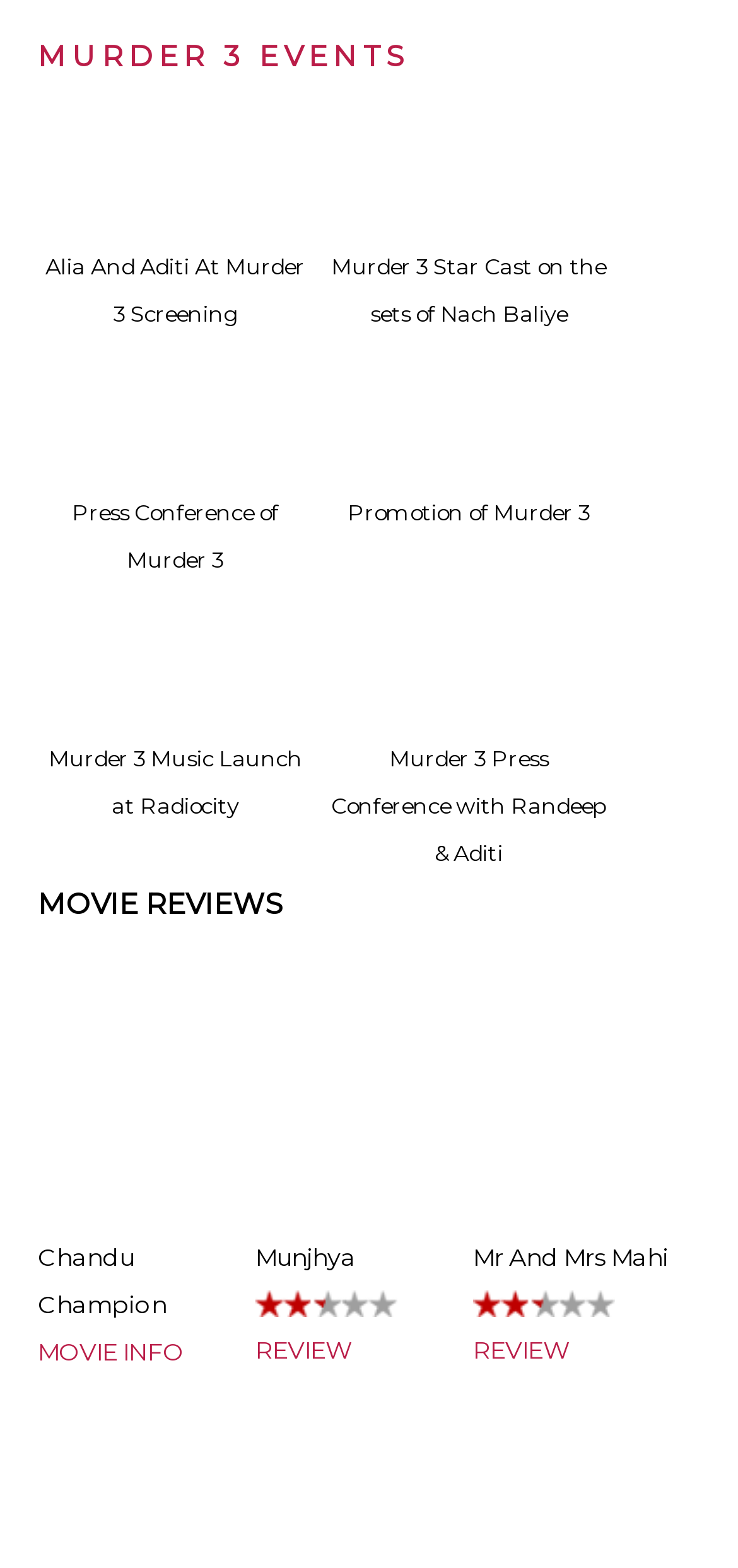Predict the bounding box of the UI element based on the description: "parent_node: Promotion of Murder 3". The coordinates should be four float numbers between 0 and 1, formatted as [left, top, right, bottom].

[0.449, 0.284, 0.821, 0.307]